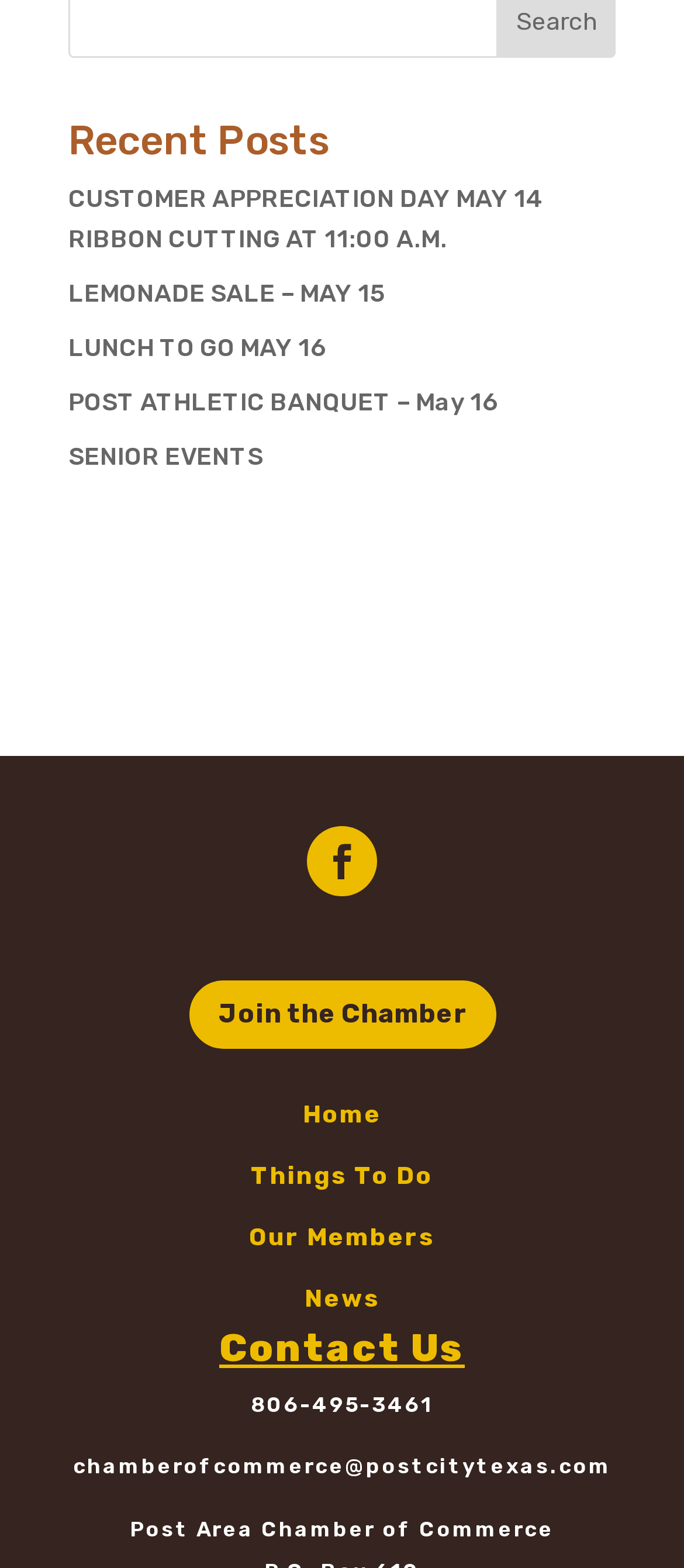Determine the bounding box coordinates of the clickable element to achieve the following action: 'View recent posts'. Provide the coordinates as four float values between 0 and 1, formatted as [left, top, right, bottom].

[0.1, 0.077, 0.9, 0.114]